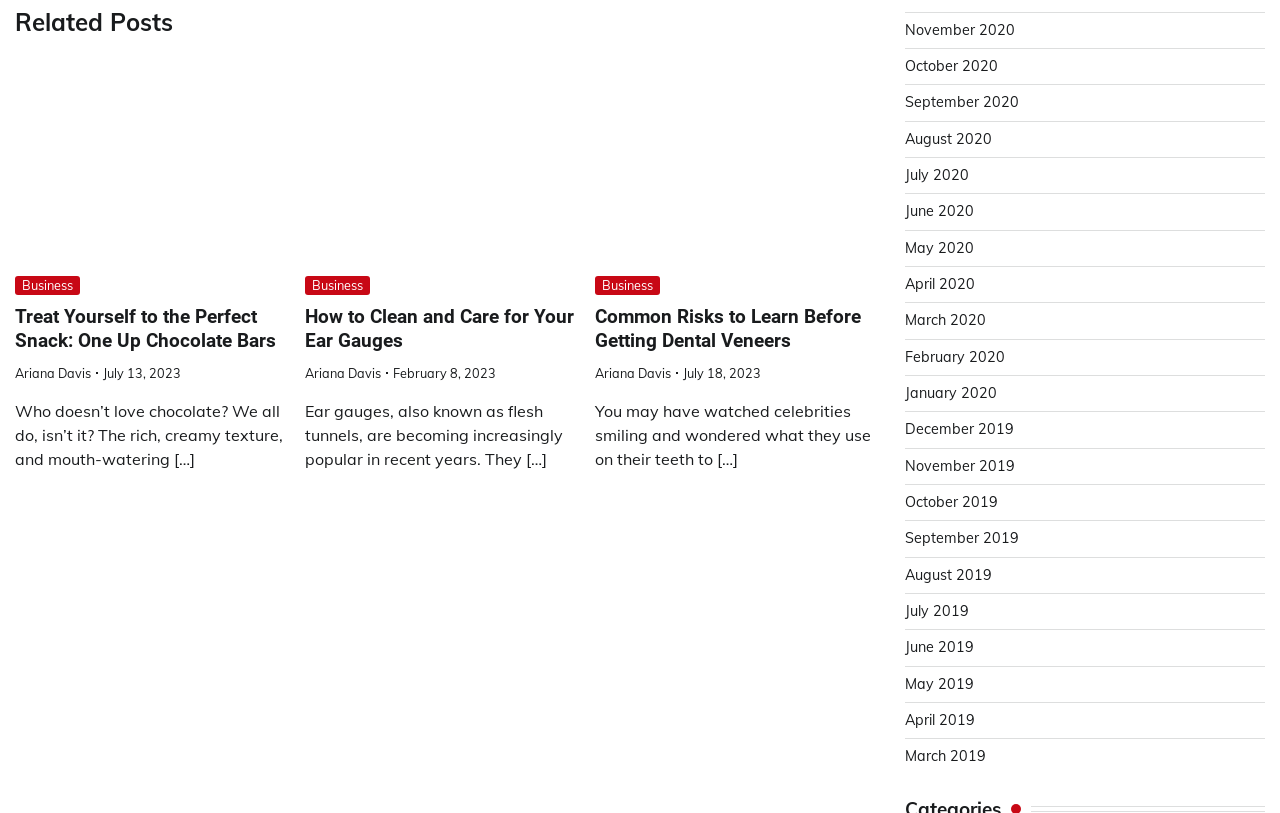Please determine the bounding box coordinates for the UI element described as: "Business".

[0.238, 0.34, 0.289, 0.363]